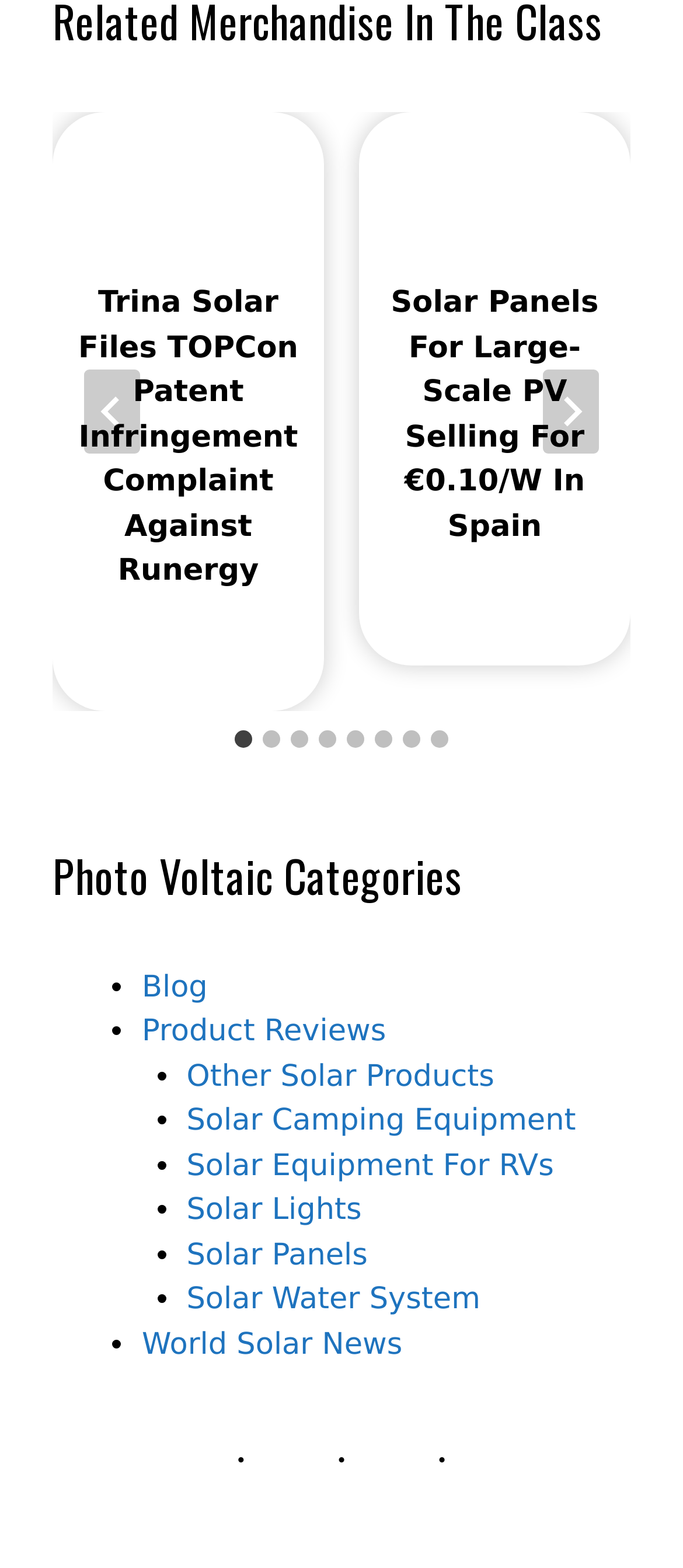What is the title of the first article?
Please respond to the question with a detailed and thorough explanation.

I looked at the first article element and found the heading element with the text 'Trina Solar Files TOPCon Patent Infringement Complaint Against Runergy', which is the title of the first article.